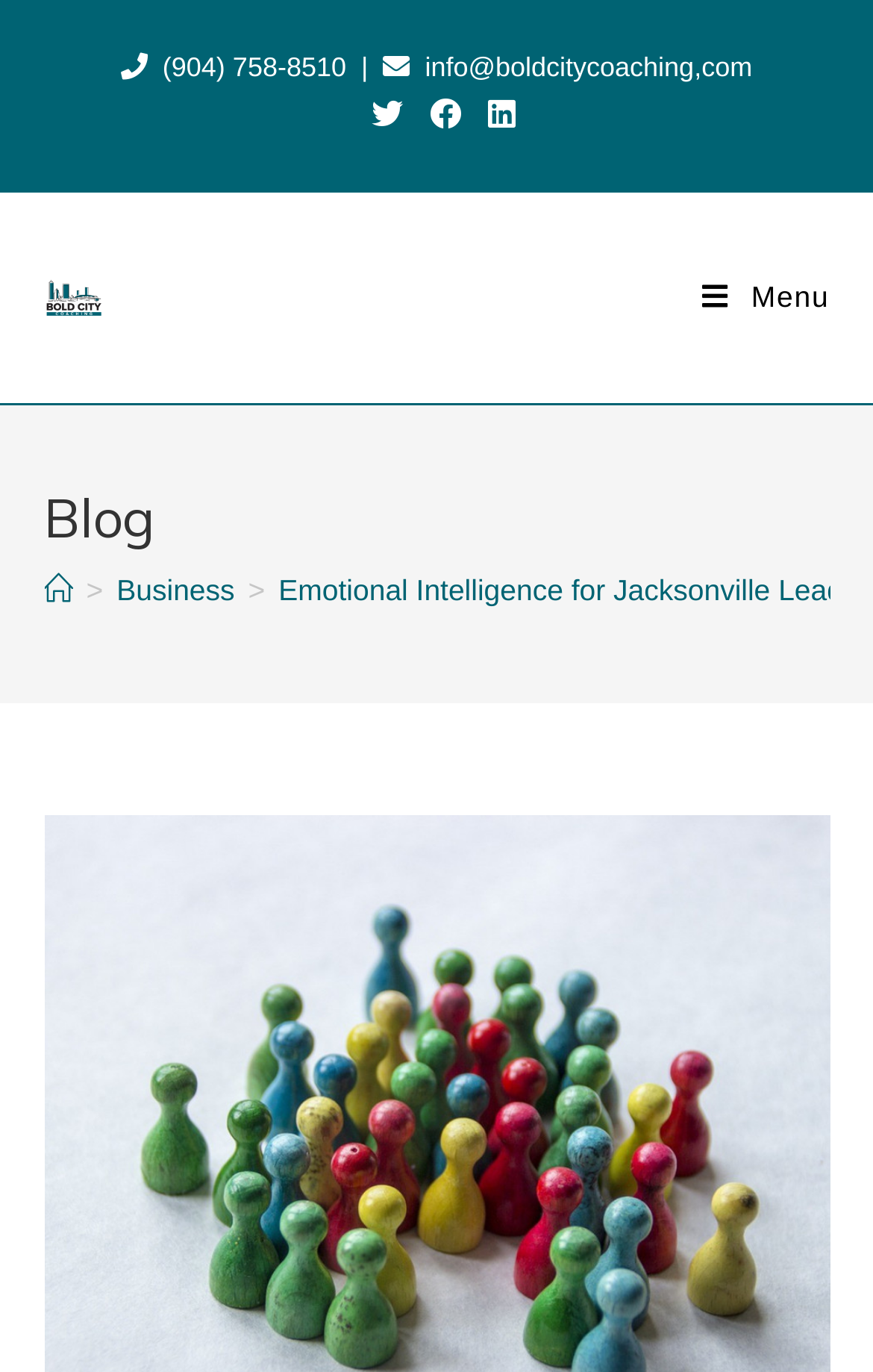Based on the element description: "(904) 758-8510", identify the UI element and provide its bounding box coordinates. Use four float numbers between 0 and 1, [left, top, right, bottom].

[0.138, 0.038, 0.397, 0.06]